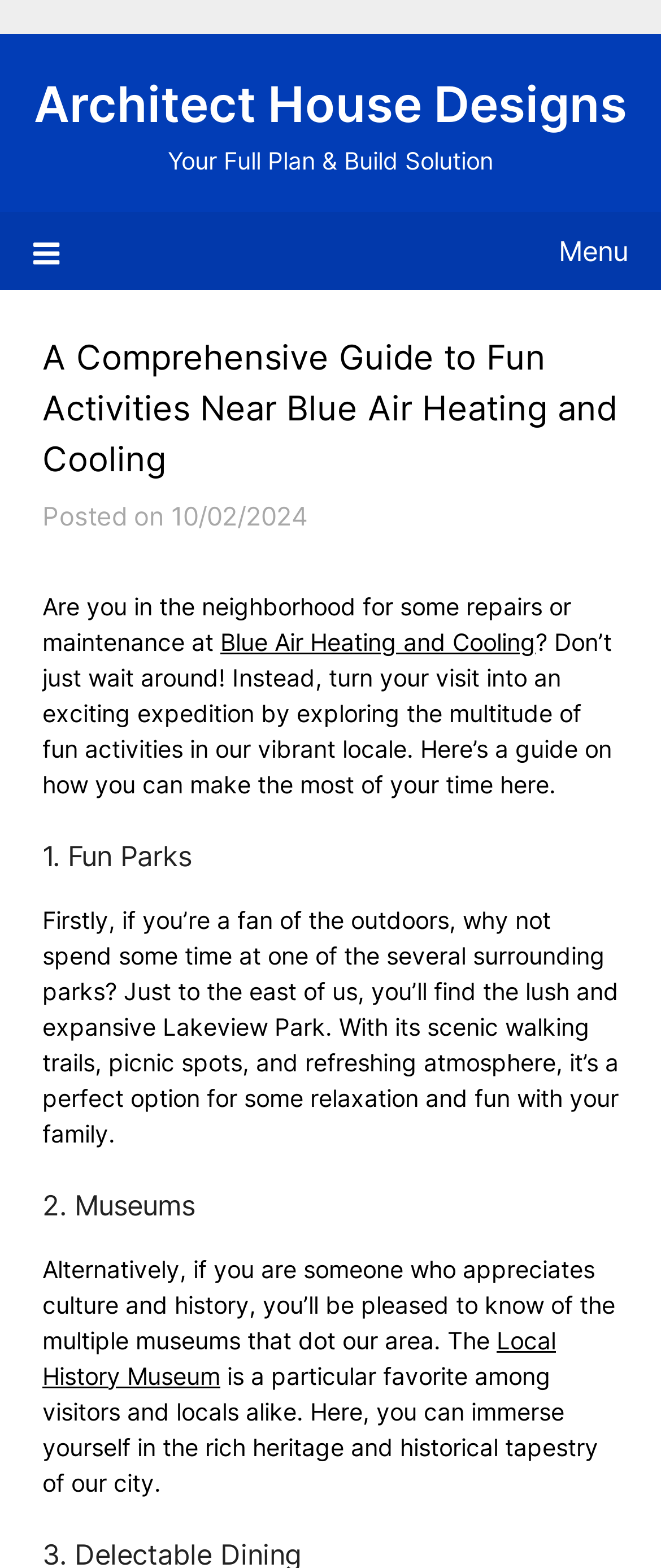Identify the bounding box of the UI element that matches this description: "Menu".

[0.05, 0.135, 0.95, 0.184]